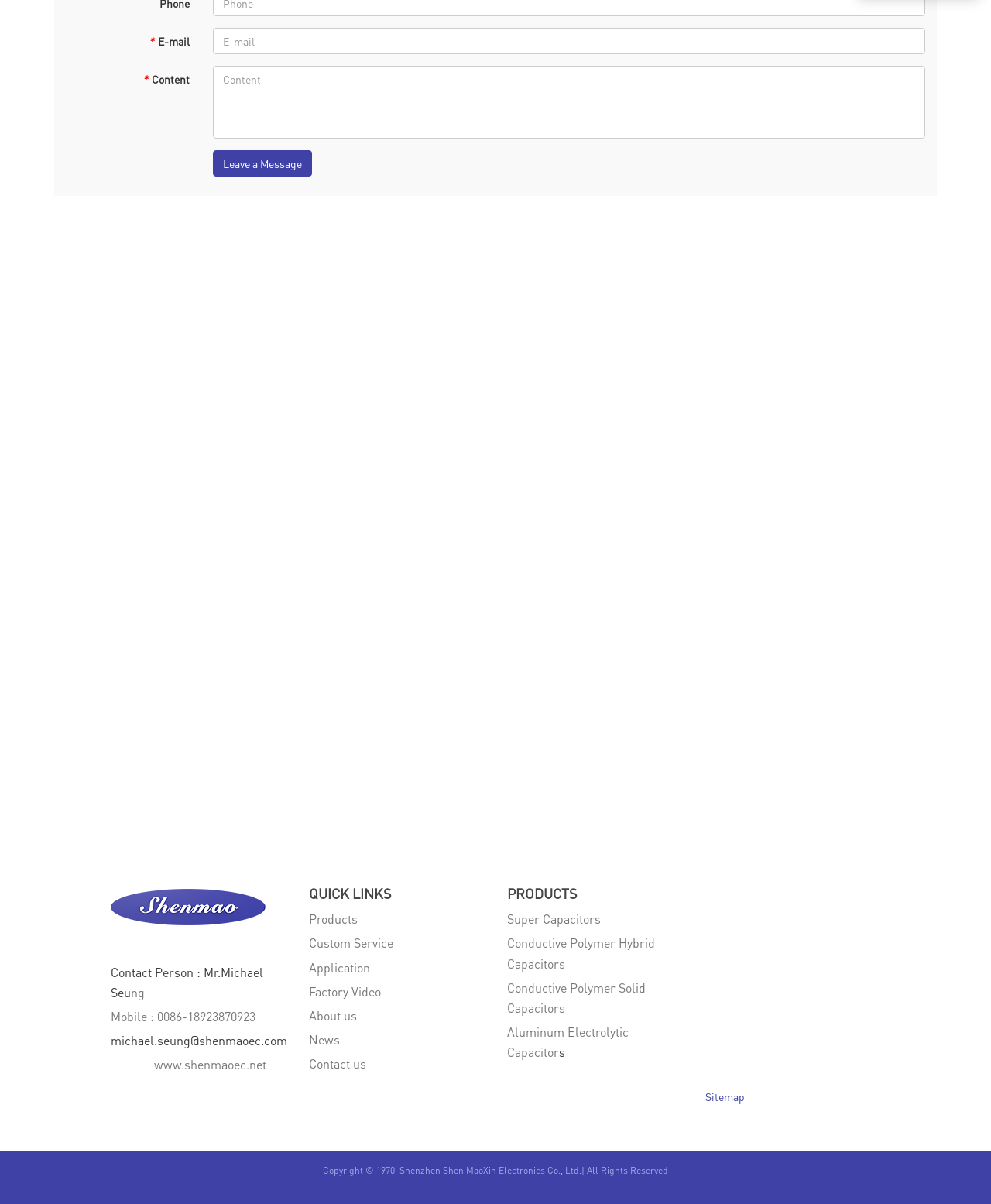Determine the bounding box coordinates for the area that should be clicked to carry out the following instruction: "Enter email address".

[0.215, 0.023, 0.934, 0.045]